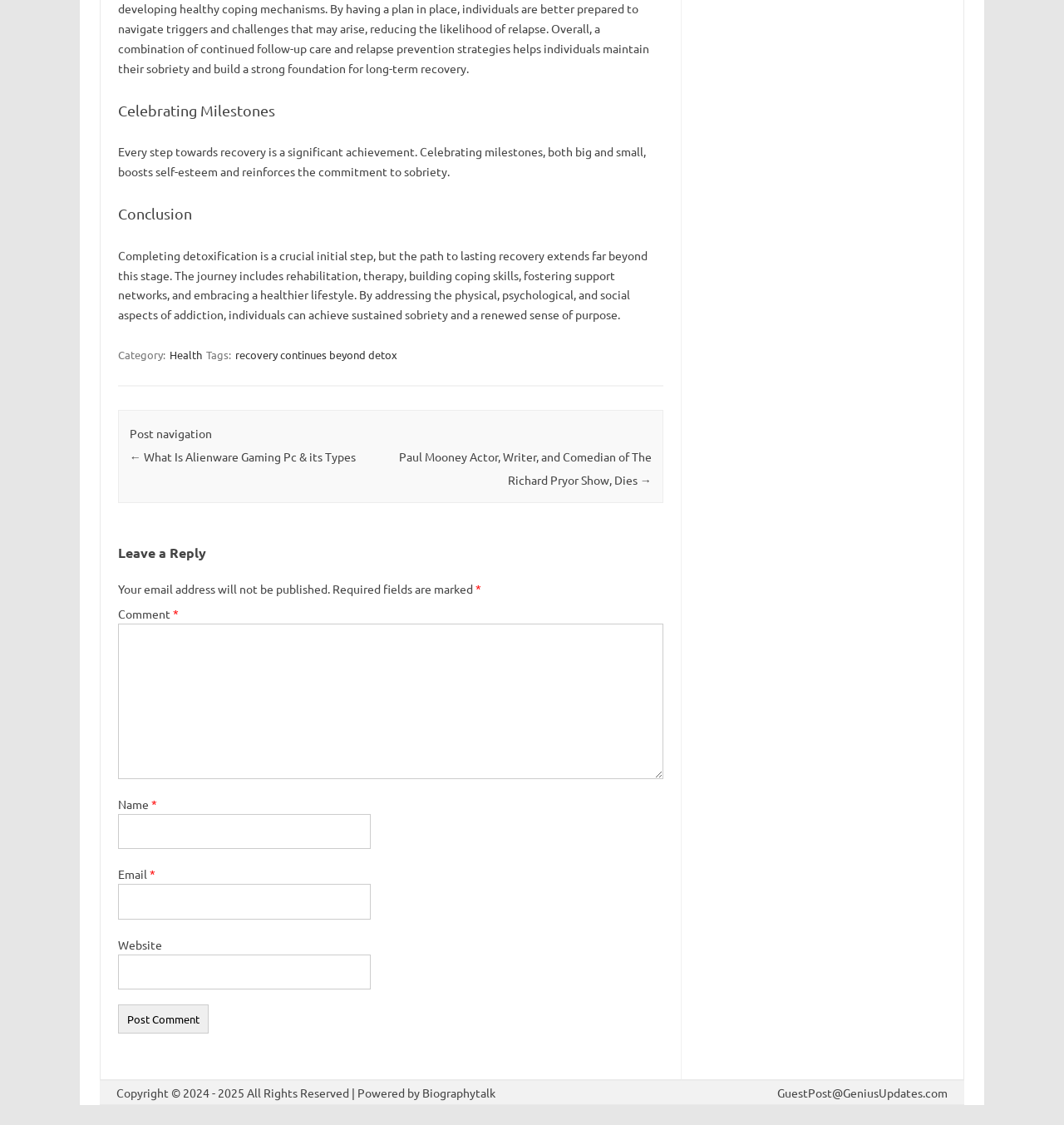For the following element description, predict the bounding box coordinates in the format (top-left x, top-left y, bottom-right x, bottom-right y). All values should be floating point numbers between 0 and 1. Description: parent_node: Email * aria-describedby="email-notes" name="email"

[0.111, 0.786, 0.348, 0.817]